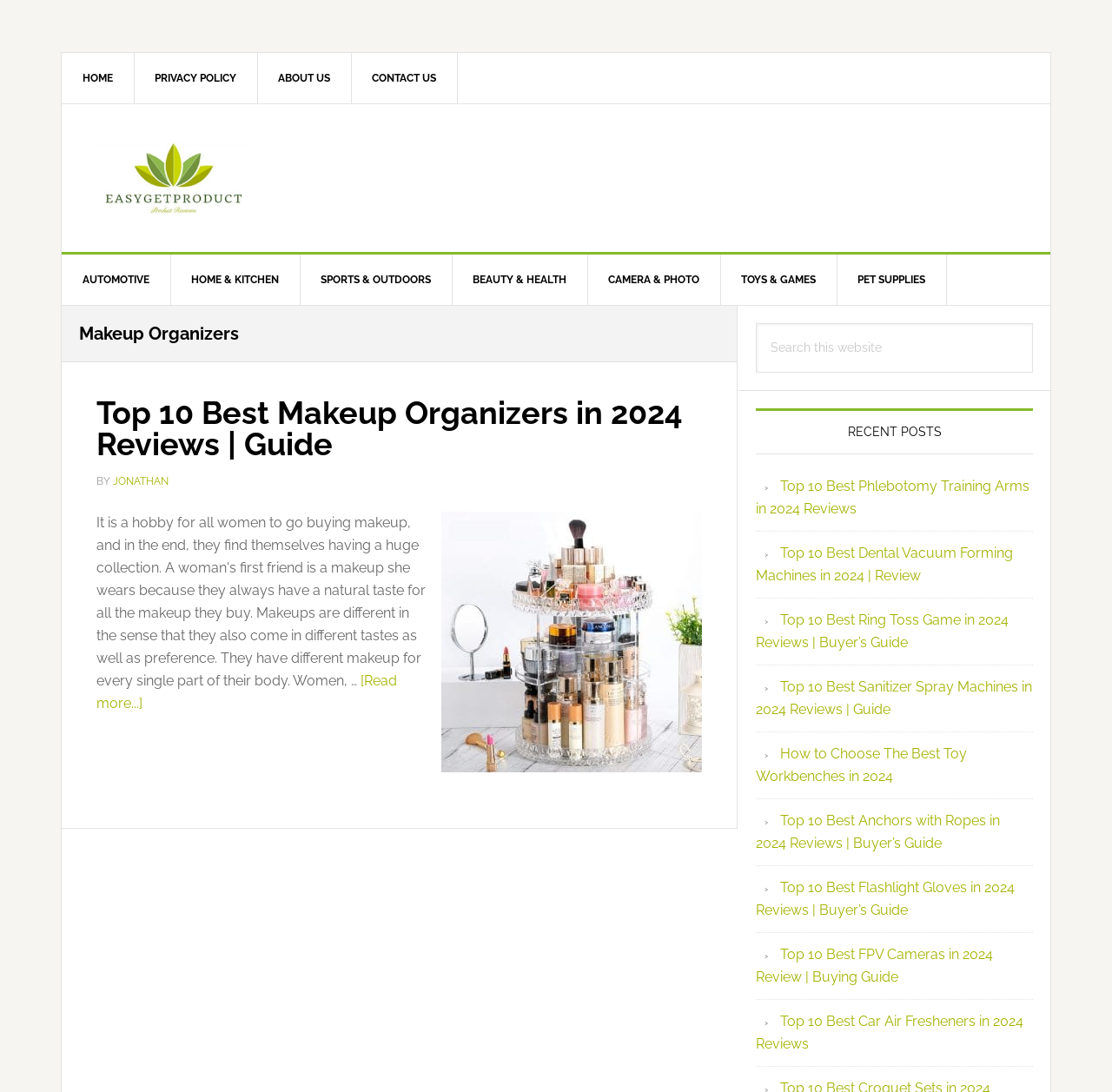How many navigation menus are there at the top of the webpage?
Please use the image to deliver a detailed and complete answer.

There are two navigation menus at the top of the webpage, one is labeled as 'Secondary' and the other is labeled as 'Main', which contain links to different sections of the website.